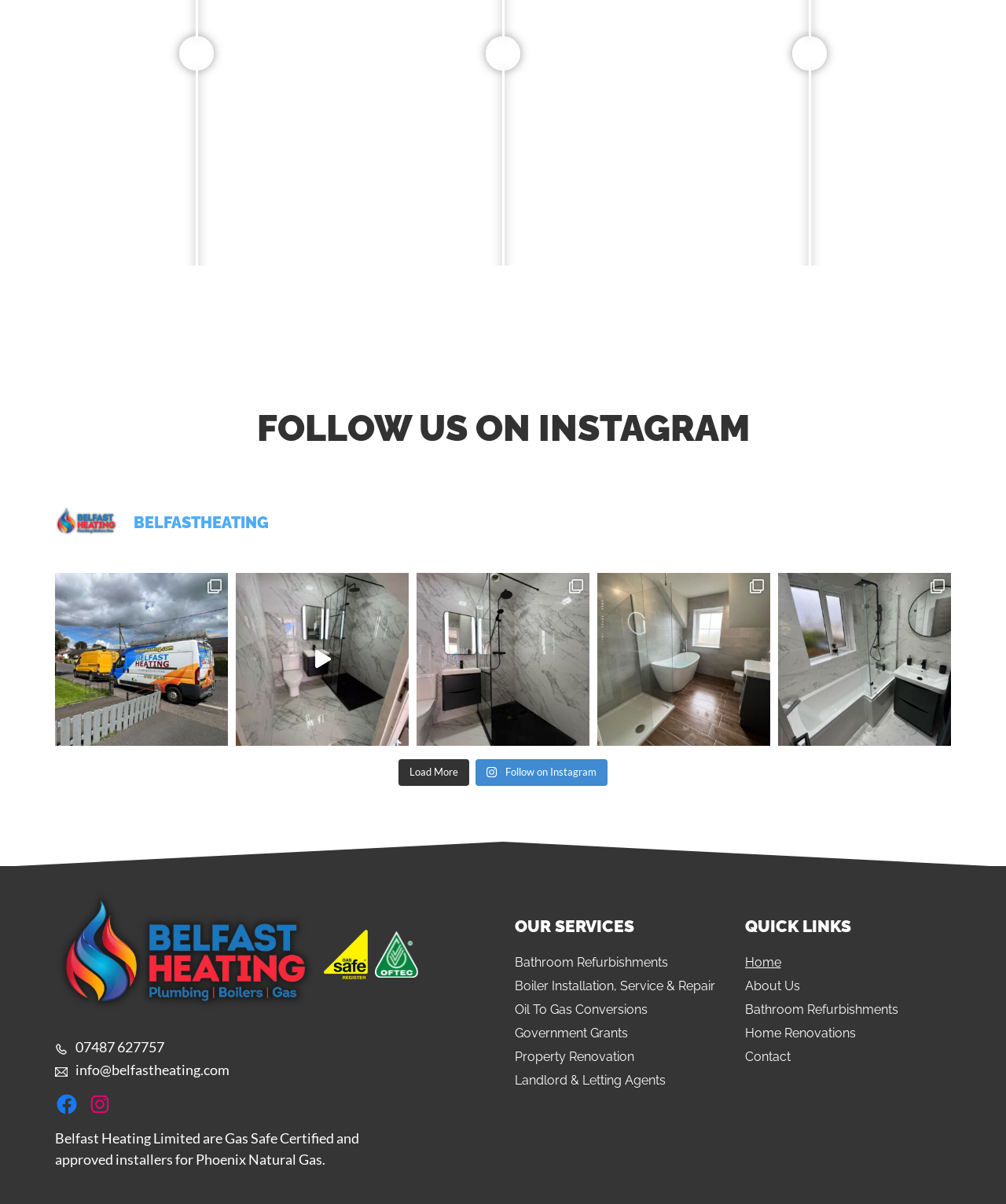Find the bounding box coordinates corresponding to the UI element with the description: "E-business programme". The coordinates should be formatted as [left, top, right, bottom], with values as floats between 0 and 1.

None